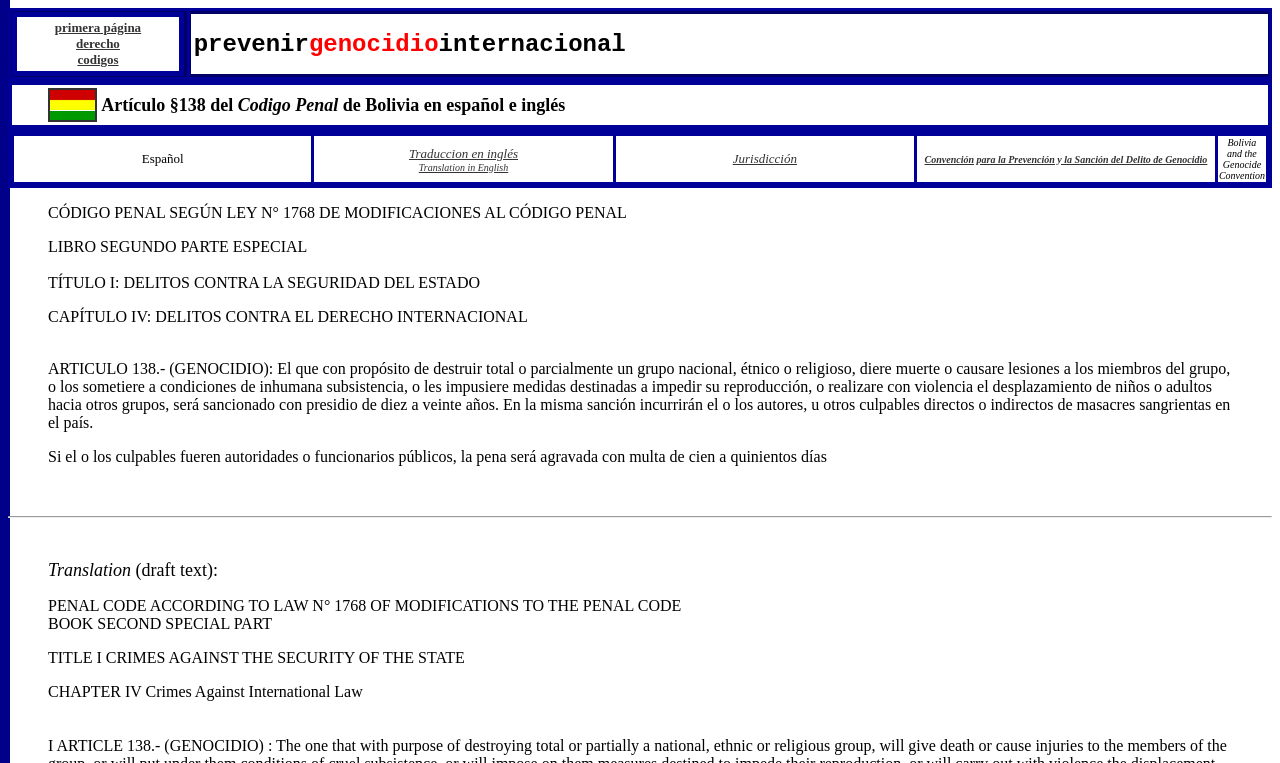Offer a thorough description of the webpage.

The webpage is about Article 138 of the Bolivian Penal Code, which pertains to genocide. At the top, there is a table with two rows, each containing two grid cells. The first row has links to "primera página" (first page), "derecho" (law), and "codigos" (codes). The second row has a single grid cell with the text "prevenirgenocidiointernacional" (prevent international genocide).

Below this table, there is another table with a single row and two cells. The first cell contains a link with an image, and the second cell has the text "Artículo §138 del Codigo Penal de Bolivia en español e inglés" (Article 138 of the Bolivian Penal Code in Spanish and English).

Further down, there is a table with a single row and four grid cells. The cells contain links to "Español" (Spanish), "Traduccion en inglés Translation in English" (English translation), "Jurisdicción" (jurisdiction), and "Convención para la Prevención y la Sanción del Delito de Genocidio" (Convention for the Prevention and Punishment of the Crime of Genocide).

The main content of the webpage is a blockquote section that contains the text of Article 138 of the Bolivian Penal Code, both in Spanish and English. The article defines genocide and outlines the penalties for those who commit it.

There are a total of 7 tables, 14 links, and 14 static text elements on the webpage. The layout is organized, with clear headings and concise text.